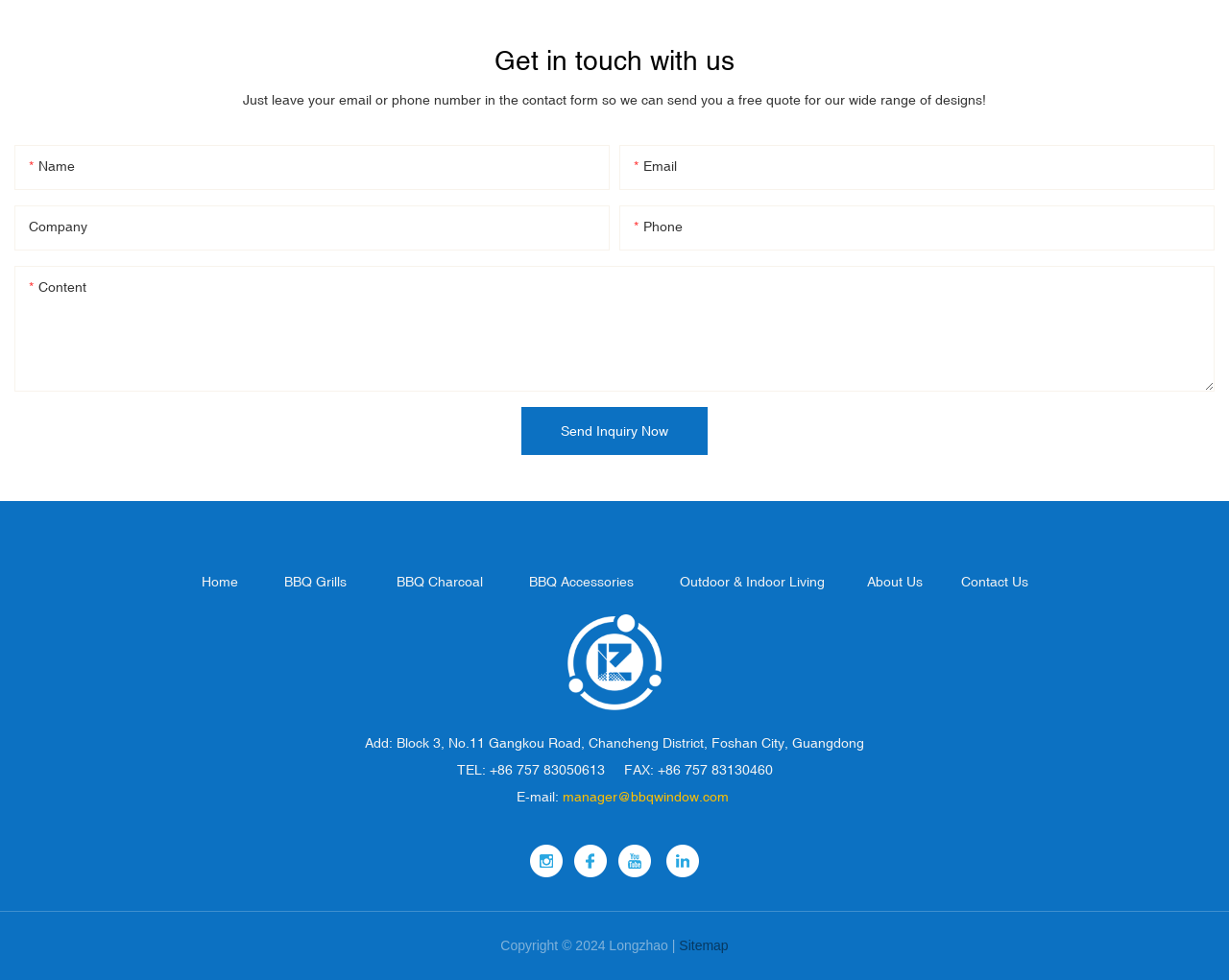Predict the bounding box for the UI component with the following description: "BBQ Charcoal".

[0.322, 0.586, 0.393, 0.602]